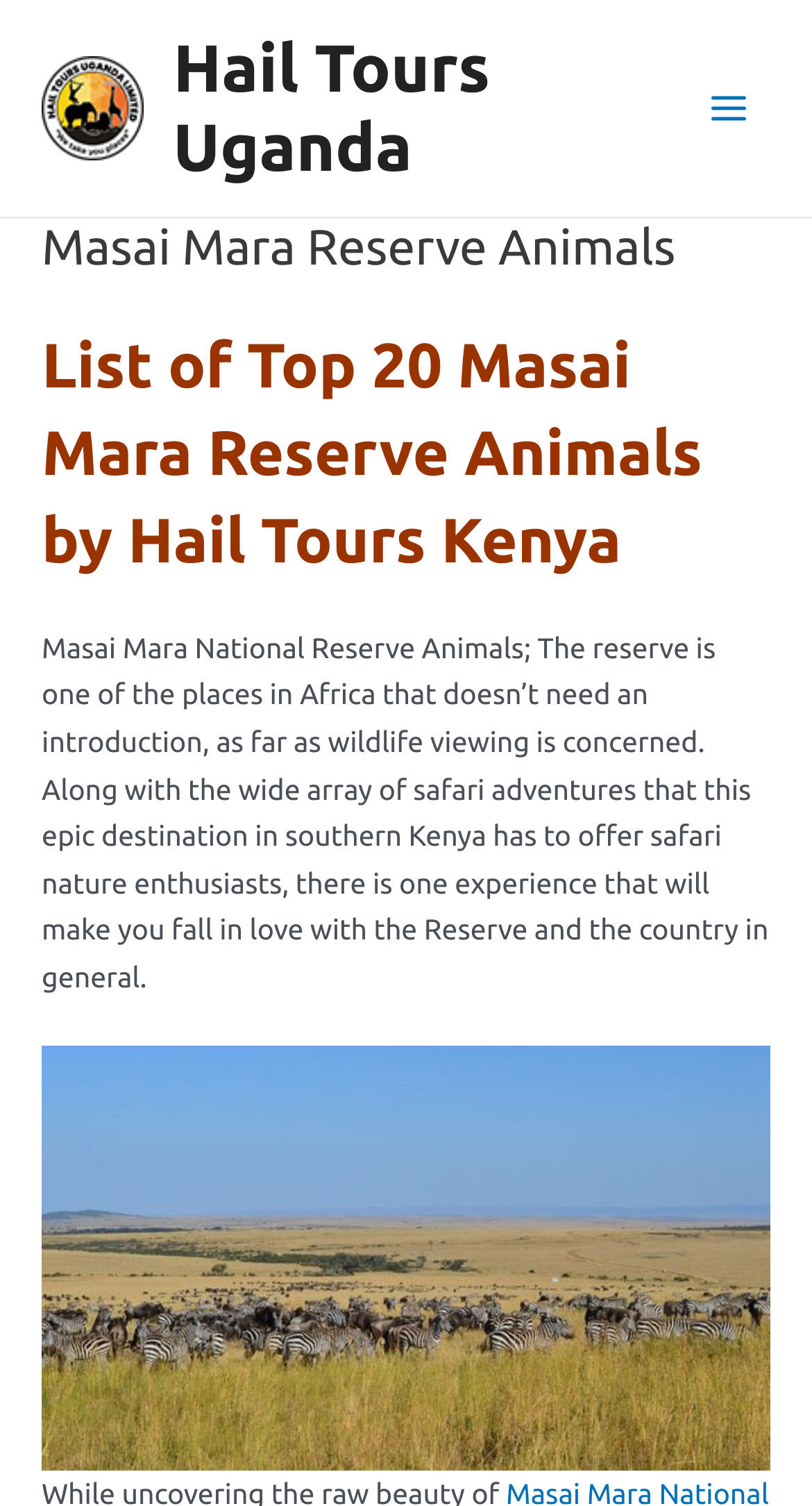Identify and provide the text content of the webpage's primary headline.

Masai Mara Reserve Animals